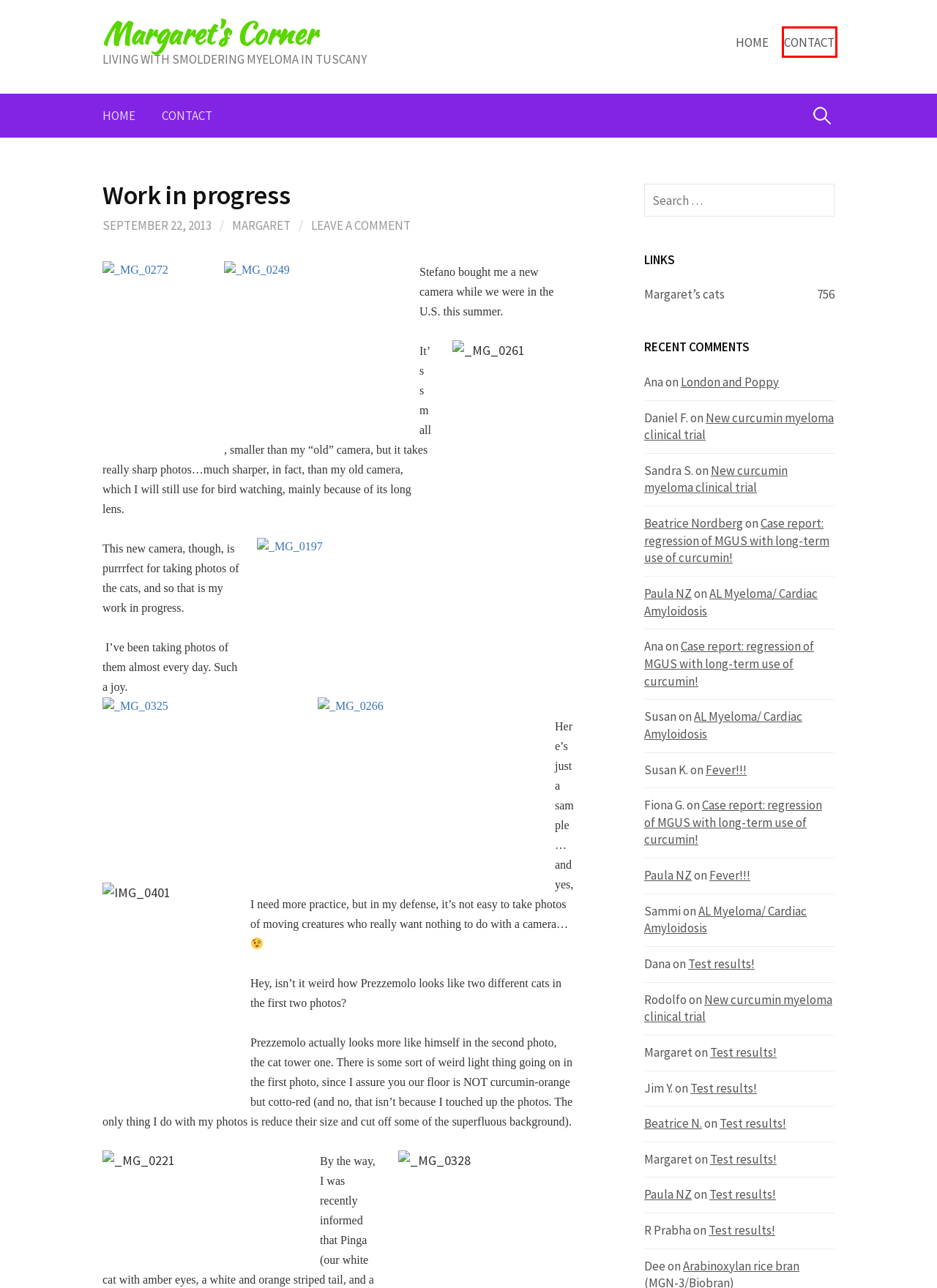Please examine the screenshot provided, which contains a red bounding box around a UI element. Select the webpage description that most accurately describes the new page displayed after clicking the highlighted element. Here are the candidates:
A. Test results! – Margaret's Corner
B. Margaret’s cats - Margaret's Corner
C. Fever!!! – Margaret's Corner
D. Contact Margaret – Margaret's Corner
E. London and Poppy – Margaret's Corner
F. Margaret's Corner – LIVING WITH SMOLDERING MYELOMA IN TUSCANY
G. Case report: regression of MGUS with long-term use of curcumin! – Margaret's Corner
H. AL Myeloma/ Cardiac Amyloidosis – Margaret's Corner

D